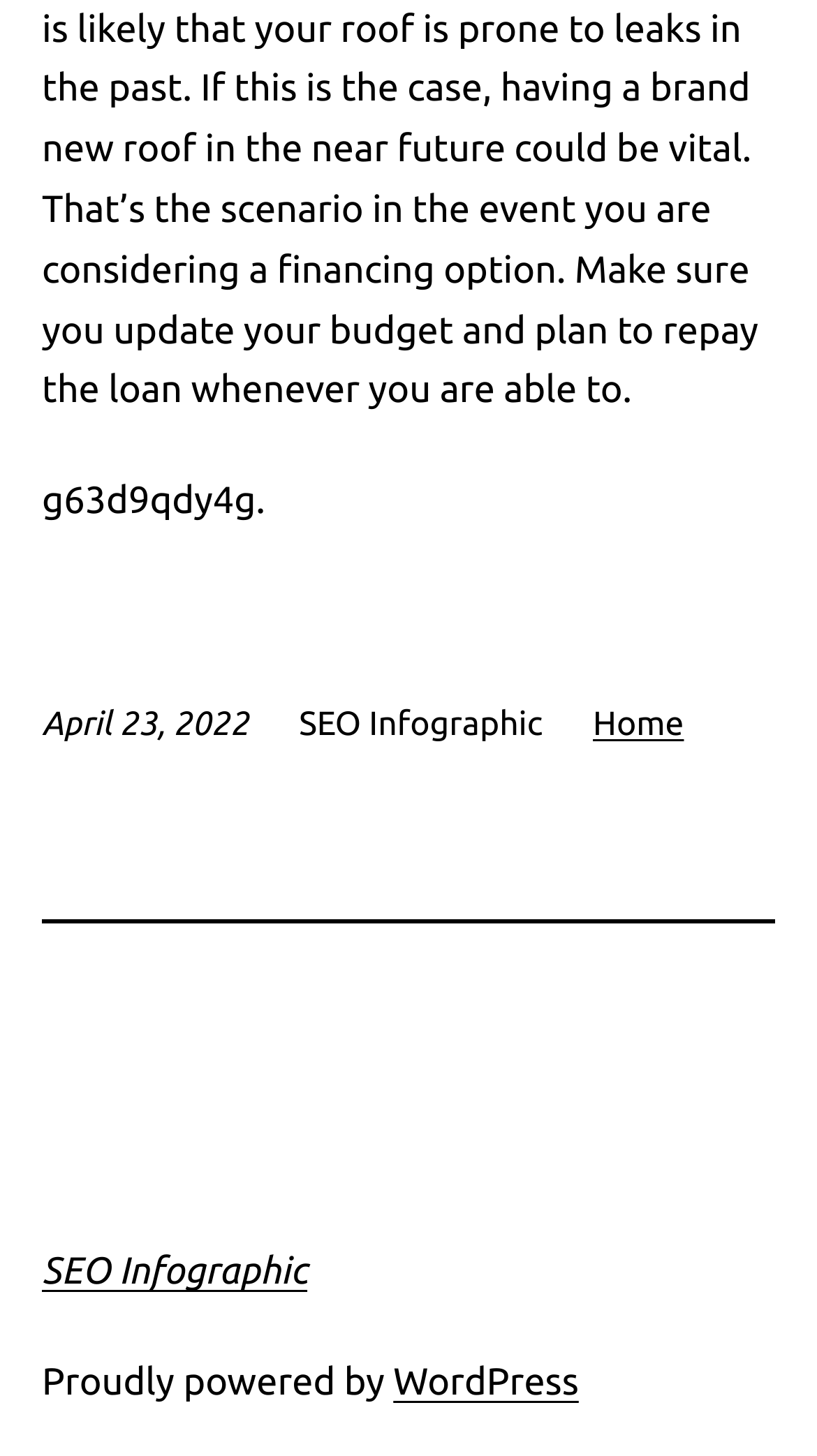What is the text preceding the WordPress link?
Refer to the screenshot and answer in one word or phrase.

Proudly powered by